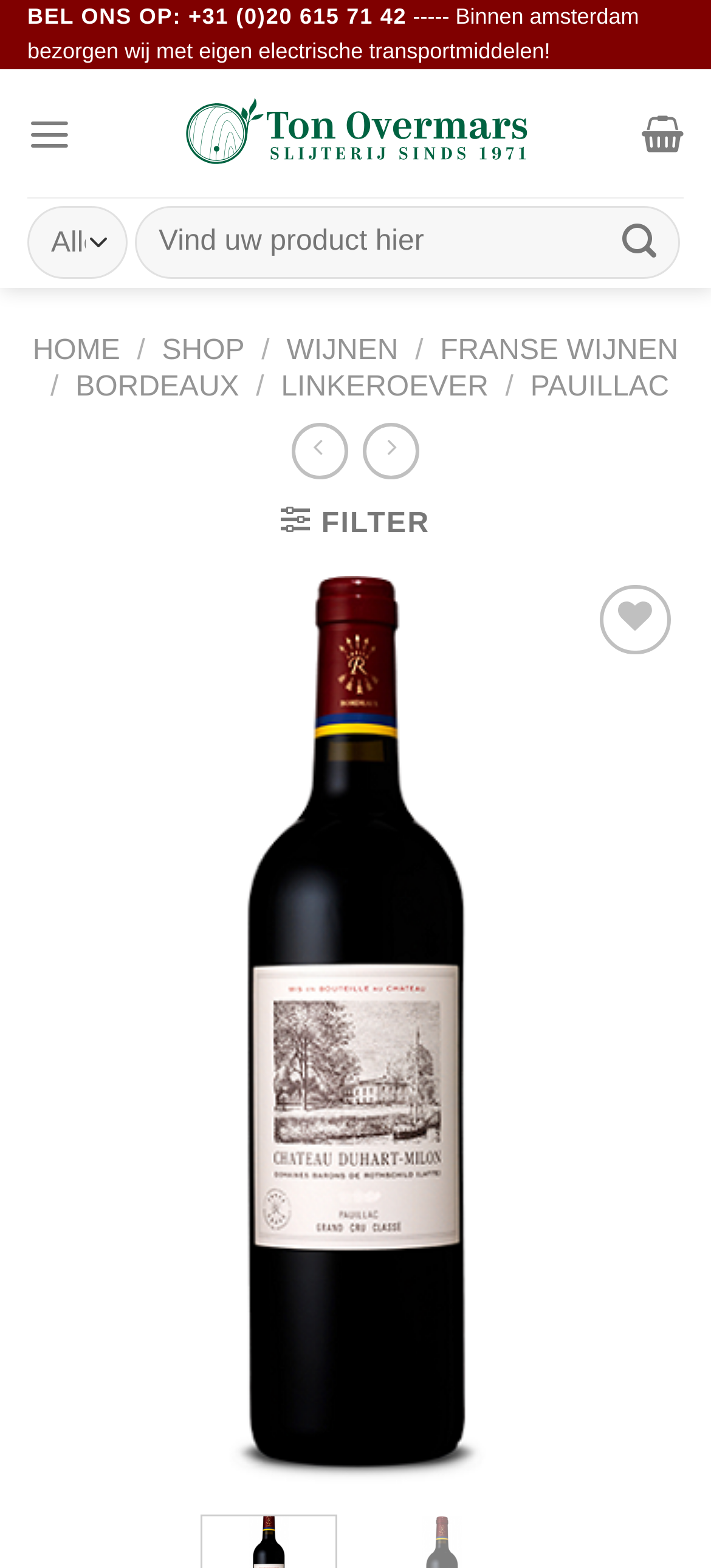Identify the bounding box coordinates for the UI element described as follows: Facebook. Use the format (top-left x, top-left y, bottom-right x, bottom-right y) and ensure all values are floating point numbers between 0 and 1.

None